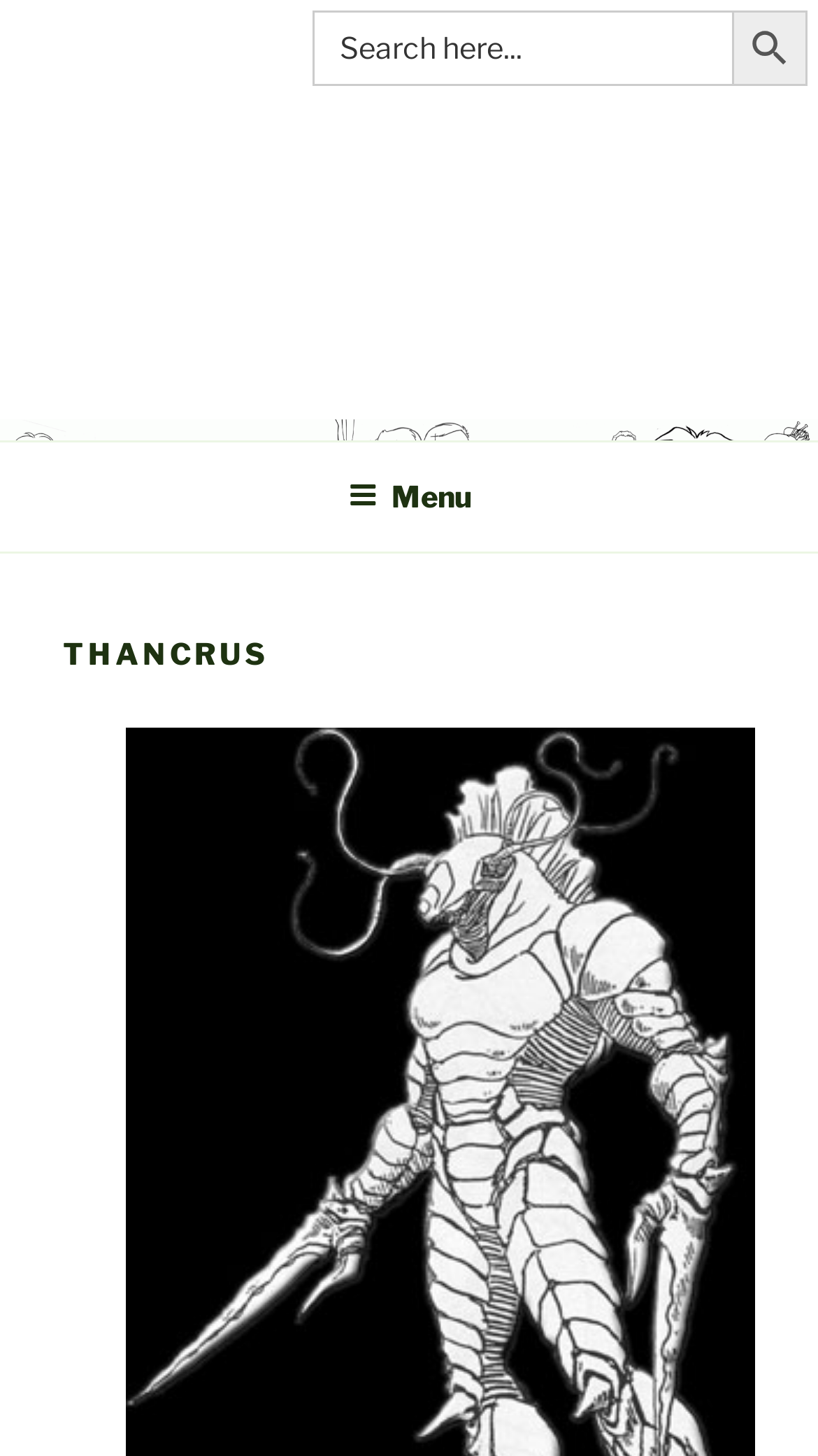Offer a meticulous description of the webpage's structure and content.

The webpage is titled "Thancrus – C&A Productions". At the top, there is a search bar with a label "Search for:" and a search box where users can input their queries. The search box is accompanied by a search button with a search icon. 

Below the search bar, there is a prominent link to "C&A PRODUCTIONS". 

On the top-left corner, there is a navigation menu labeled "Top Menu" with a button that can be expanded to reveal more options. When expanded, the menu displays a header with the title "THANCRUS".